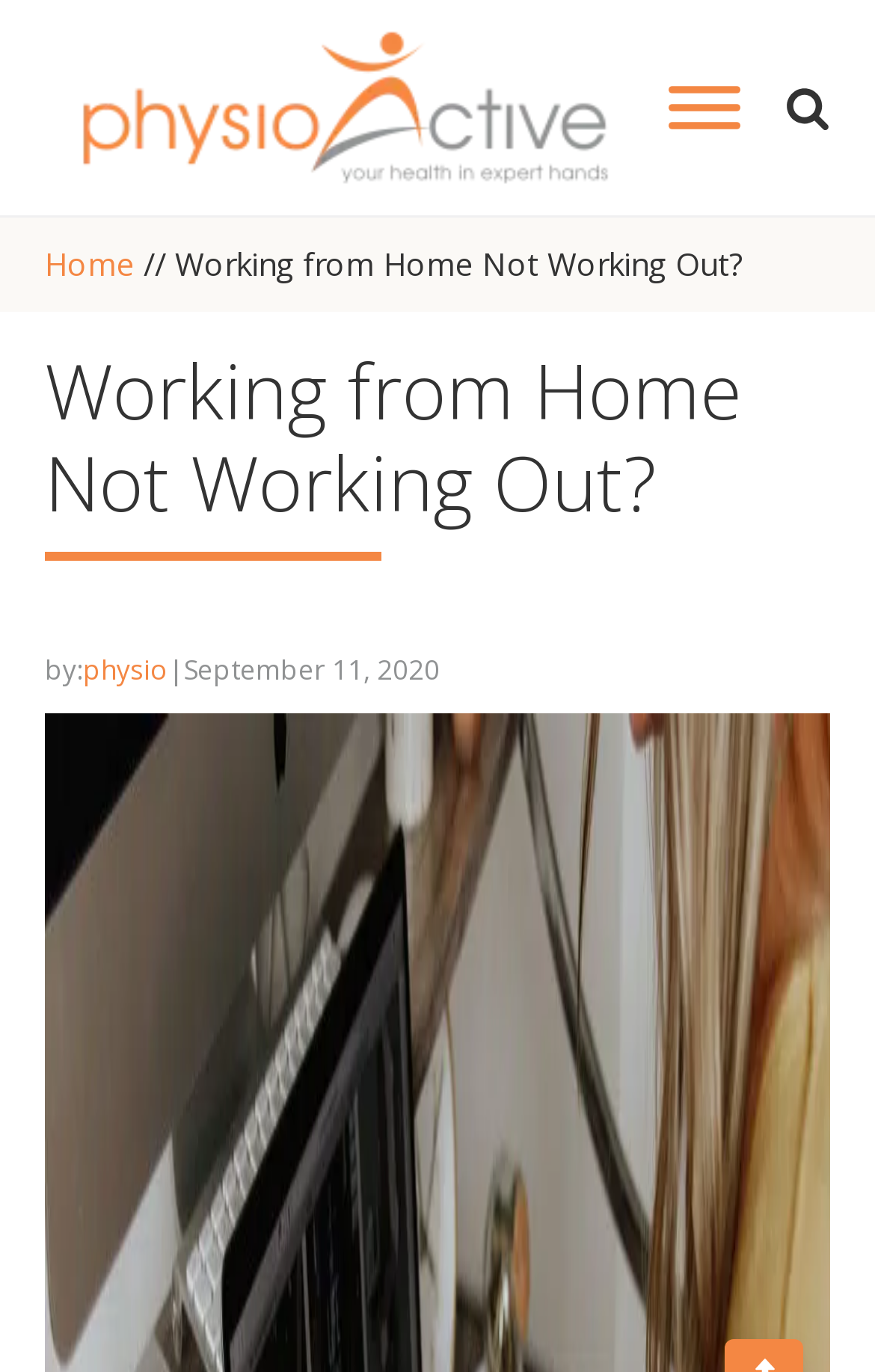Is the menu expanded?
Using the details from the image, give an elaborate explanation to answer the question.

I found the menu button with the text 'Toggle Menu' and its expanded property is set to False, indicating that the menu is not expanded.